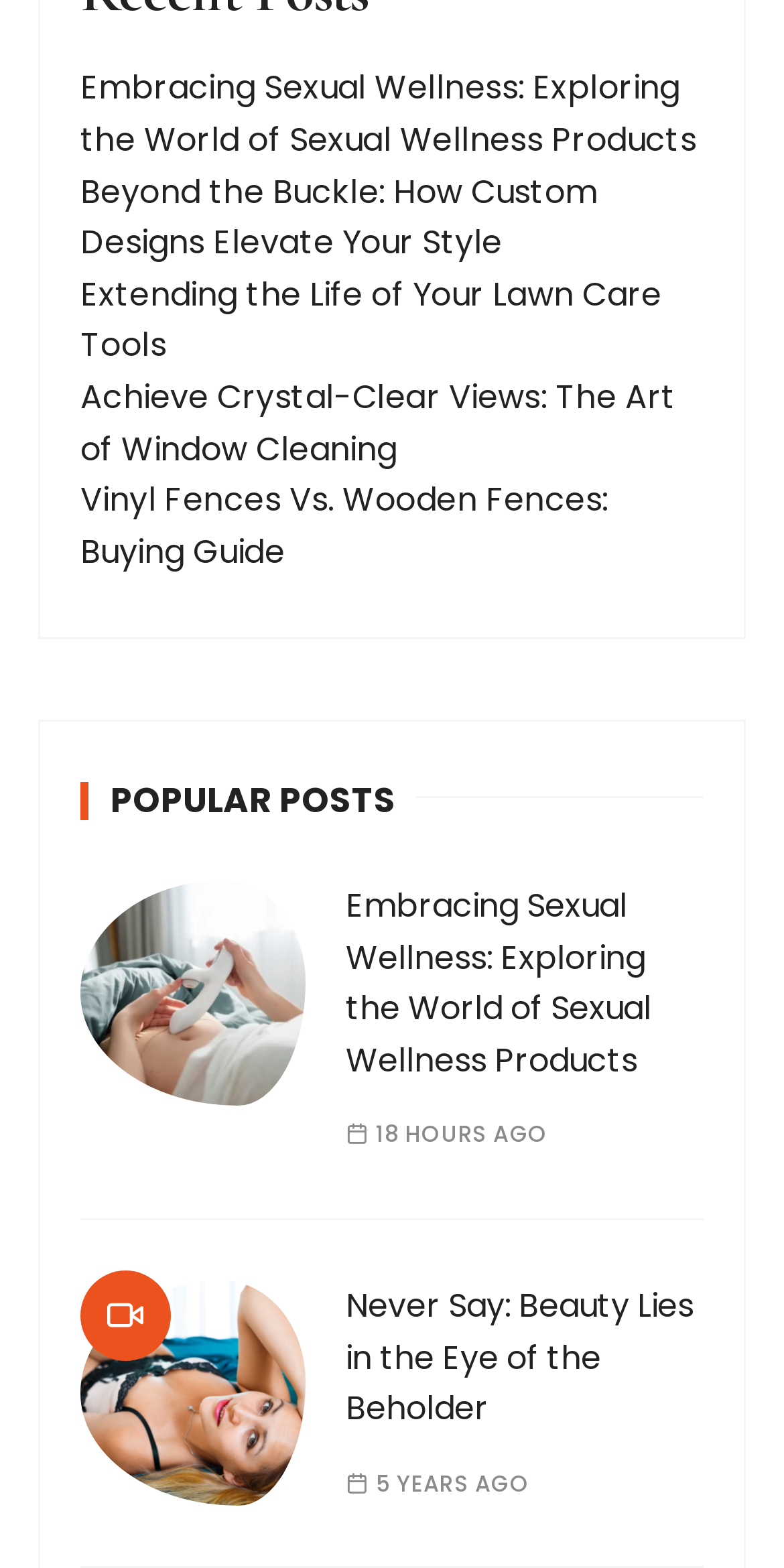Give a concise answer using one word or a phrase to the following question:
What is the topic of the latest popular post?

Sexual Wellness